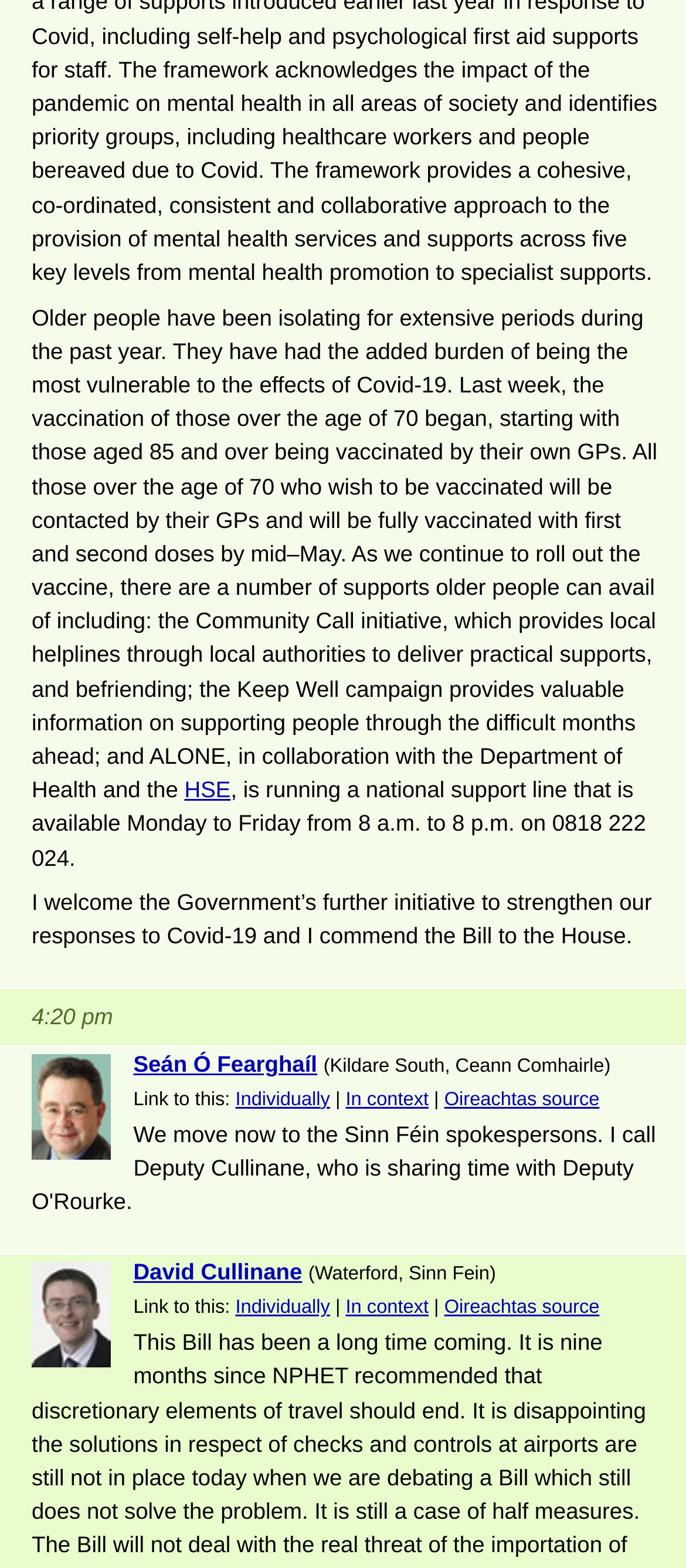Answer this question in one word or a short phrase: What is the purpose of the Community Call initiative?

Provide practical supports